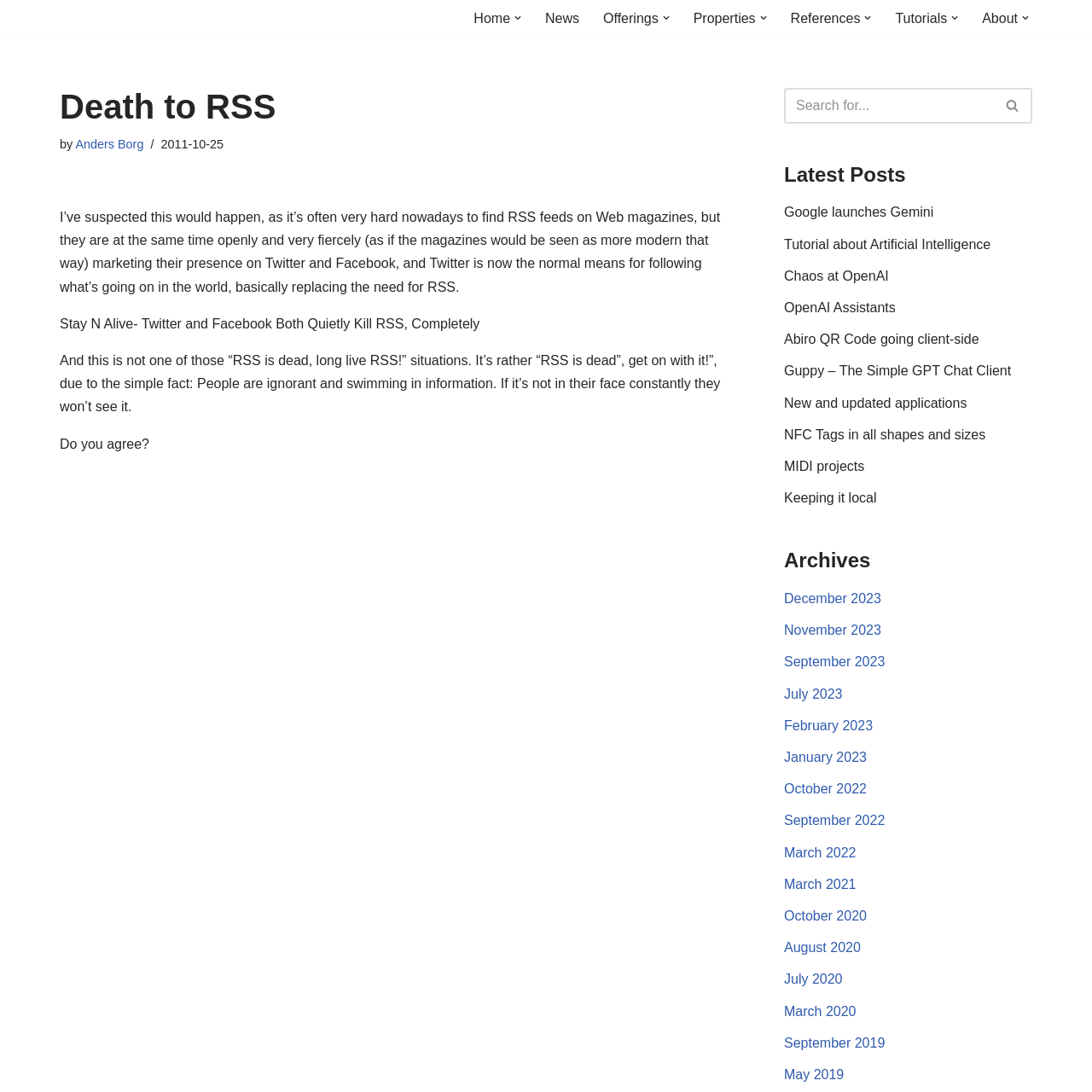Find the bounding box coordinates for the element that must be clicked to complete the instruction: "Read the 'Latest Posts'". The coordinates should be four float numbers between 0 and 1, indicated as [left, top, right, bottom].

[0.718, 0.149, 0.829, 0.17]